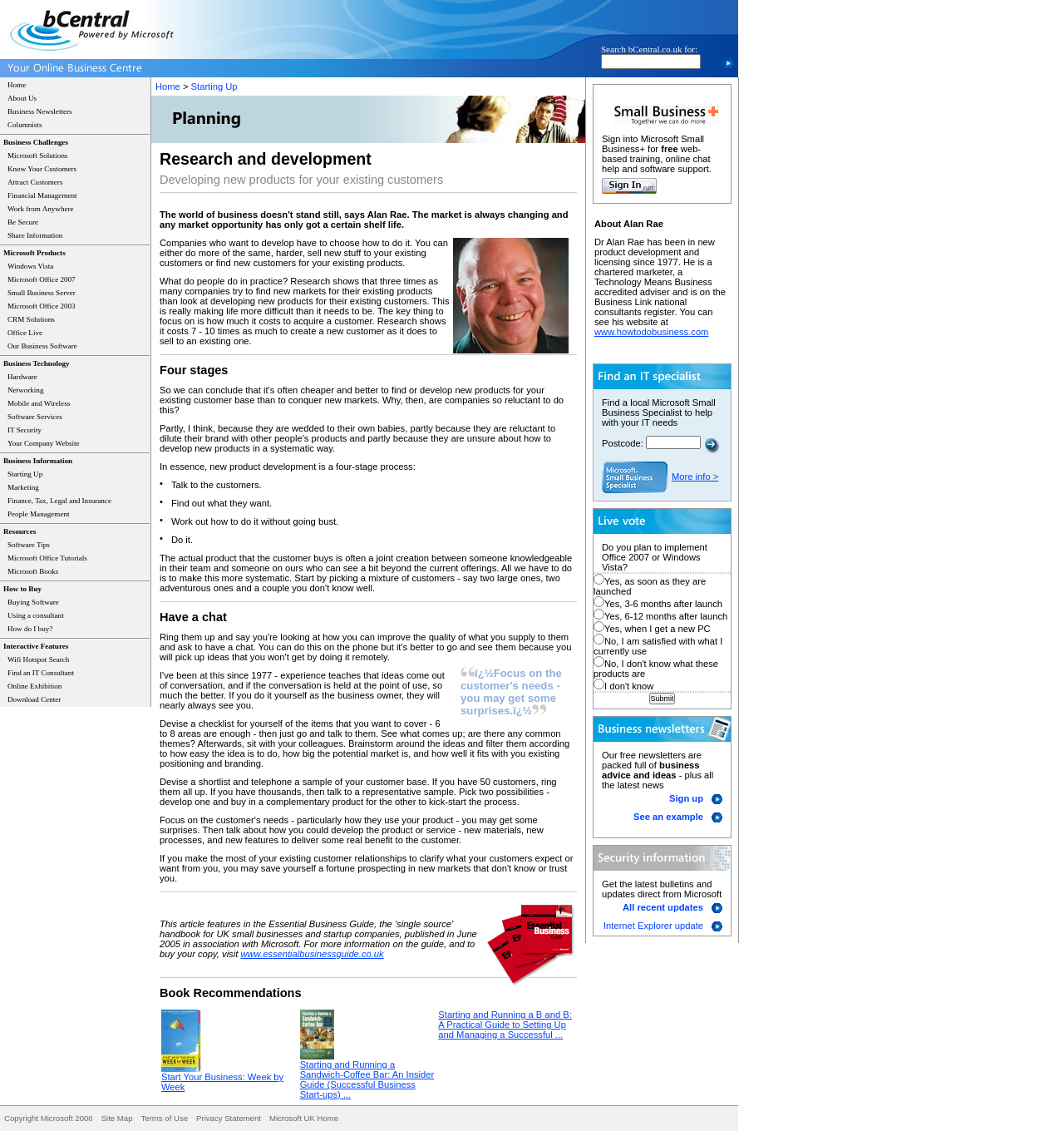How many stages are involved in new product development?
Answer the question with a single word or phrase, referring to the image.

Four